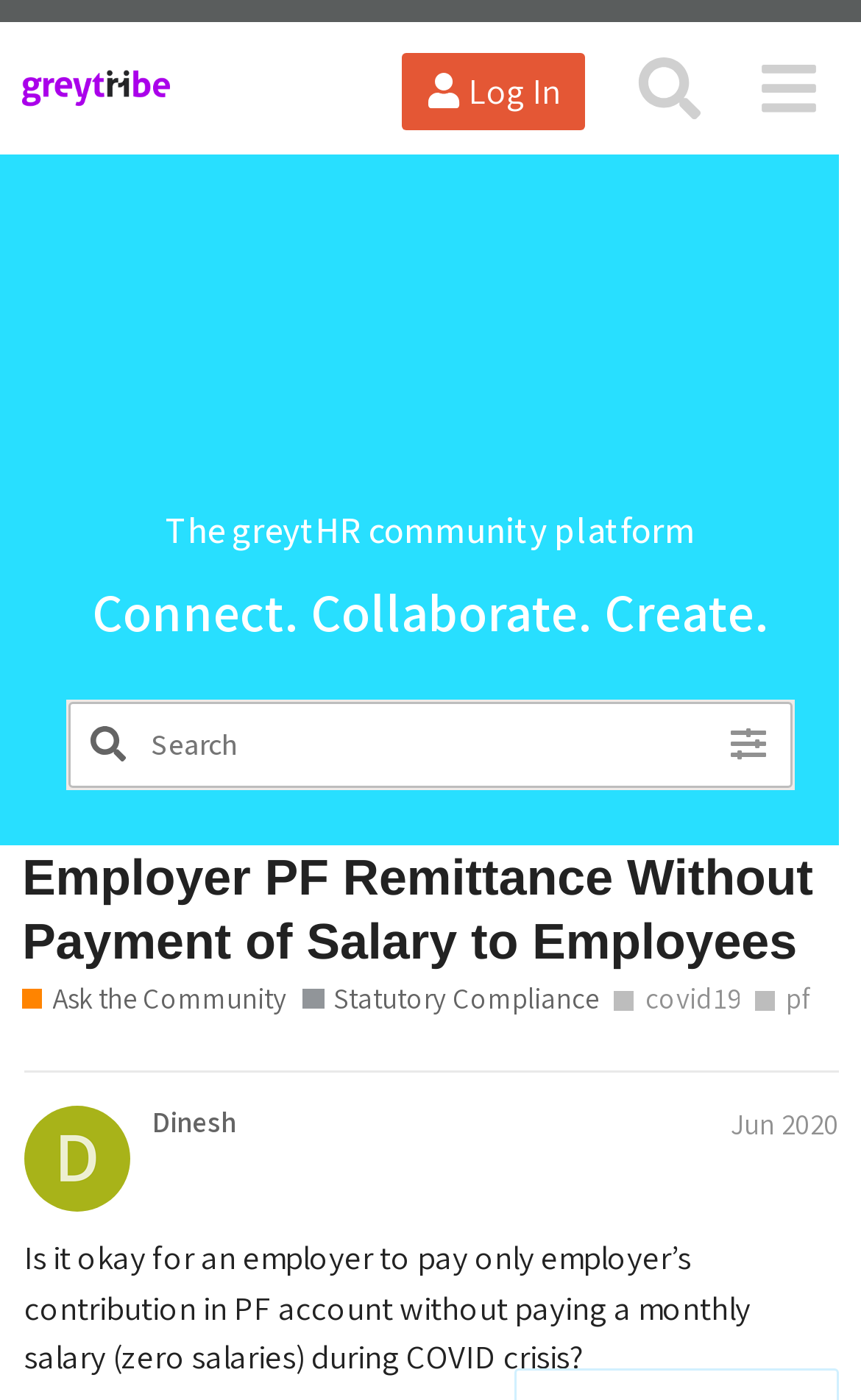Indicate the bounding box coordinates of the element that must be clicked to execute the instruction: "Search for a topic". The coordinates should be given as four float numbers between 0 and 1, i.e., [left, top, right, bottom].

[0.72, 0.027, 0.837, 0.099]